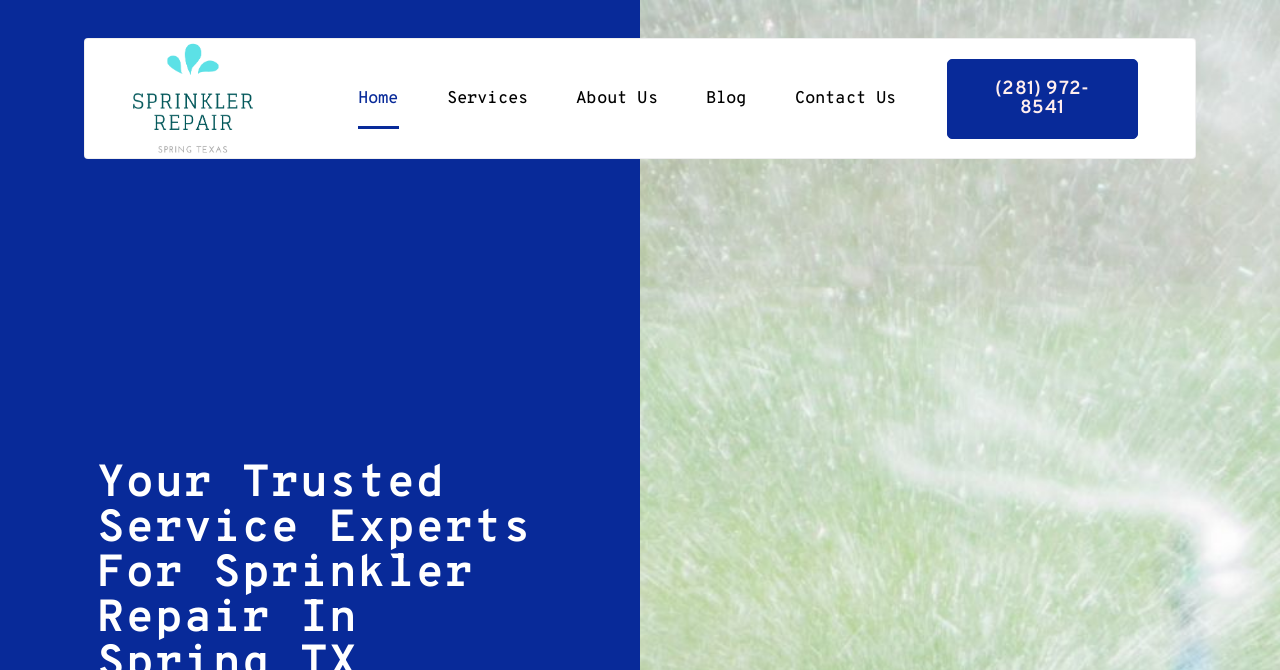Explain the webpage's layout and main content in detail.

The webpage is about Sprinkler Repair services in Spring, TX. At the top left corner, there is a logo image of "LOGO-SPRINKLER-REPAIR-SPRING-TEXAS" which is also a clickable link. 

To the right of the logo, there are five navigation links: "Home", "Services", "About Us", "Blog", and "Contact Us", arranged horizontally in that order. 

On the top right corner, there is a phone number "(281) 972-8541" which is also a clickable link.